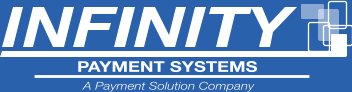Generate a detailed narrative of the image.

The image features the logo of "Infinity Payment Systems," a company dedicated to providing payment solutions. The logo prominently displays the word "INFINITY" in bold, white letters against a vibrant blue background, signifying stability and trust. Below "INFINITY," the words "PAYMENT SYSTEMS" are presented in a slightly smaller font, also in white, reinforcing the company's identity within the financial services sector. Accompanying the text is the tagline "A Payment Solution Company," which emphasizes their expertise and commitment to serving businesses with effective payment processing solutions. This visual branding conveys professionalism and reliability, essential qualities for a company in the competitive payment industry.